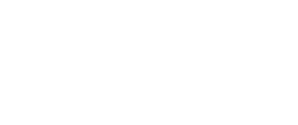Answer the question using only one word or a concise phrase: What is the focus of the accompanying text?

Season review and player accolades